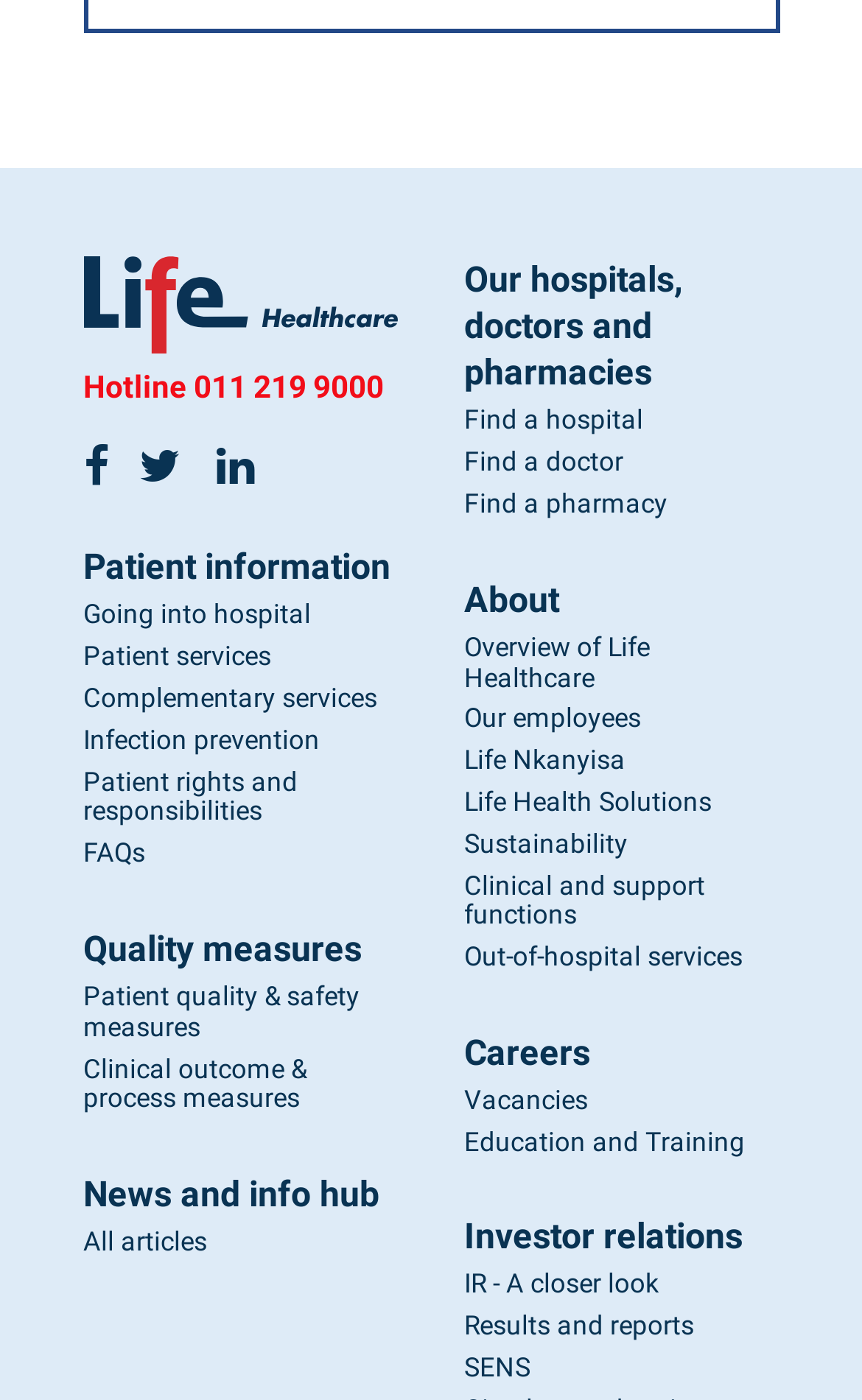What is the name of the company that owns this website?
Provide a thorough and detailed answer to the question.

I found the company name by looking at the link element 'Overview of Life Healthcare' which is located under the 'About' section.